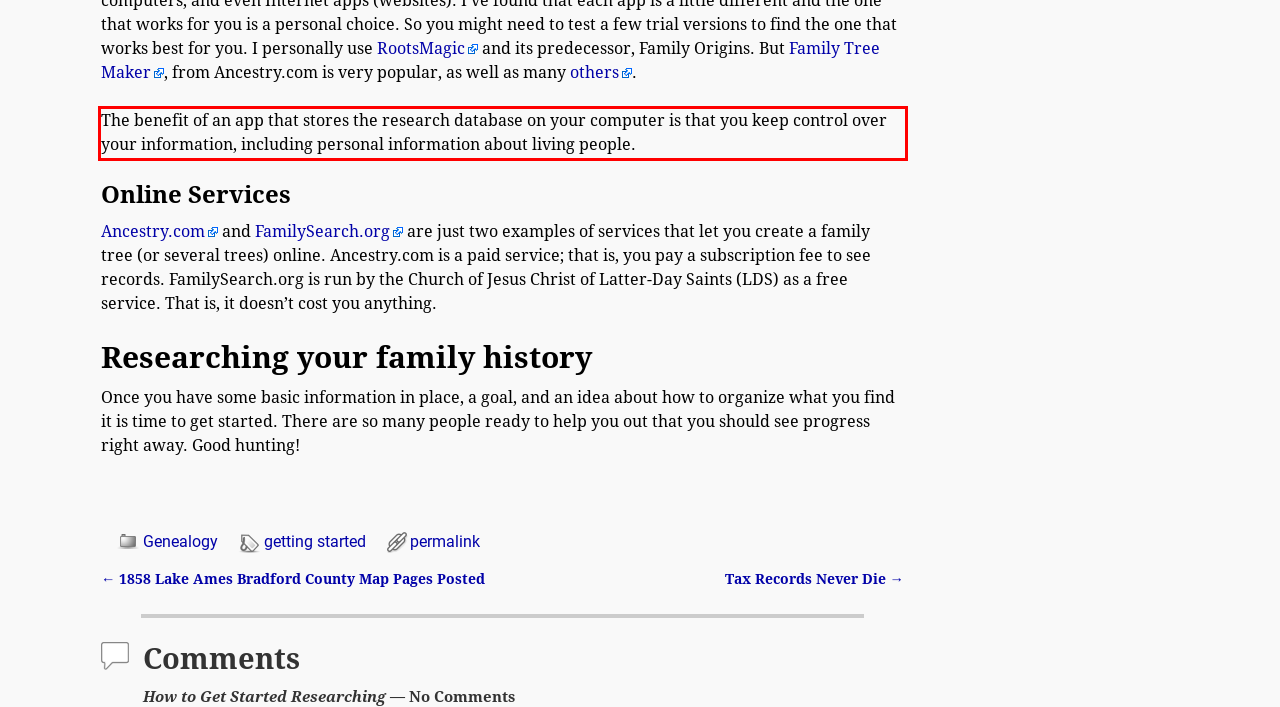Within the screenshot of the webpage, there is a red rectangle. Please recognize and generate the text content inside this red bounding box.

The benefit of an app that stores the research database on your computer is that you keep control over your information, including personal information about living people.